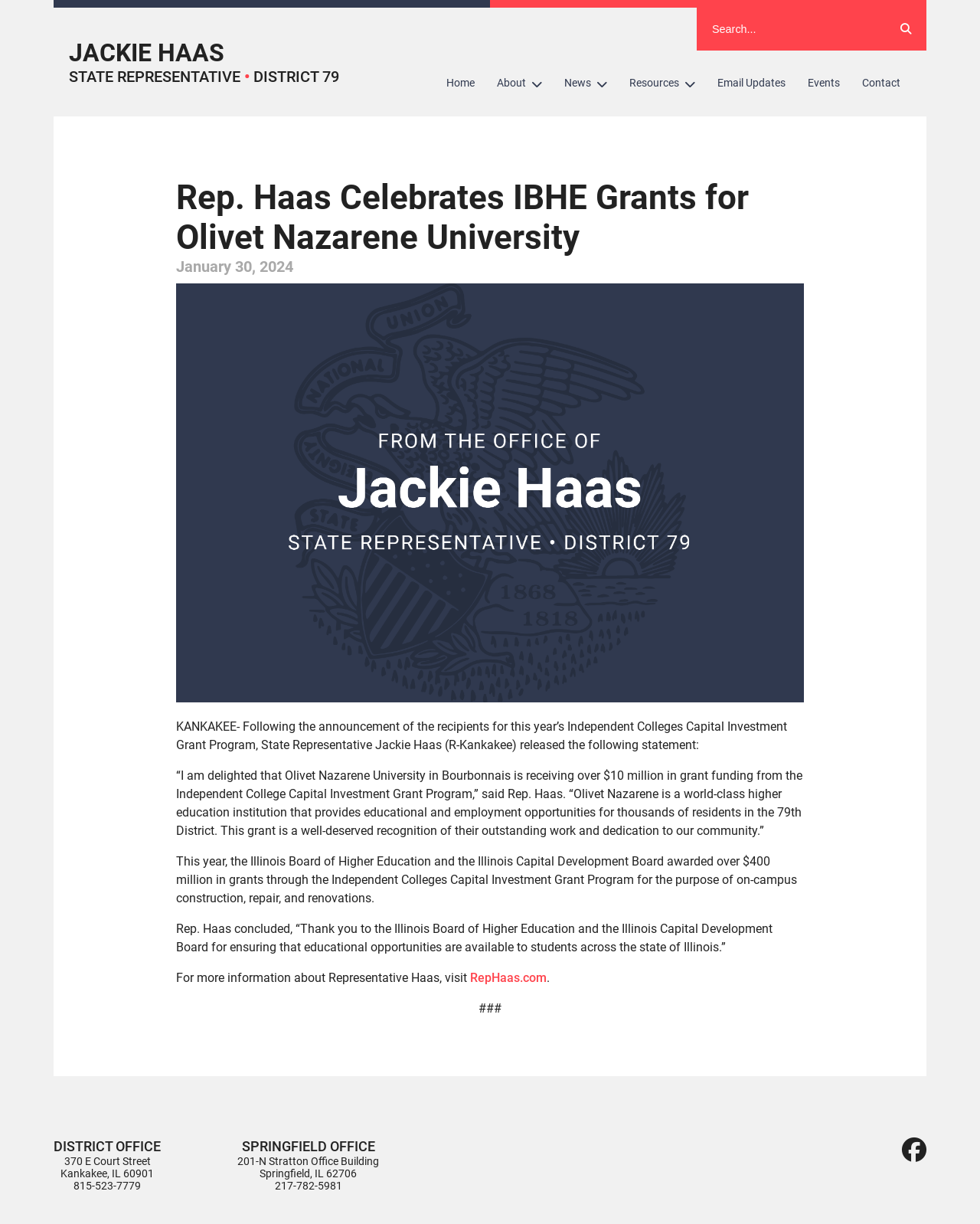Write an extensive caption that covers every aspect of the webpage.

The webpage is about State Representative Jackie Haas celebrating the Independent Colleges Capital Investment Grant Program awards, specifically highlighting Olivet Nazarene University's receipt of over $10 million in grant funding. 

At the top of the page, there is a navigation menu with links to "Home", "About", "News", "Resources", "Email Updates", "Events", and "Contact". 

Below the navigation menu, there is a heading that reads "Rep. Haas Celebrates IBHE Grants for Olivet Nazarene University" followed by a subheading with the date "January 30, 2024". 

To the right of the headings, there is an image related to the article. 

The main content of the page is a statement from Representative Haas, which is divided into four paragraphs. The first paragraph announces the grant funding, and the second paragraph quotes Representative Haas expressing her delight and appreciation for Olivet Nazarene University. The third paragraph provides more information about the grant program, and the fourth paragraph is a concluding statement from Representative Haas. 

Below the main content, there is a link to Representative Haas' website, RepHaas.com, and a section with contact information for her district office and Springfield office. 

At the very bottom of the page, there is a social media link.